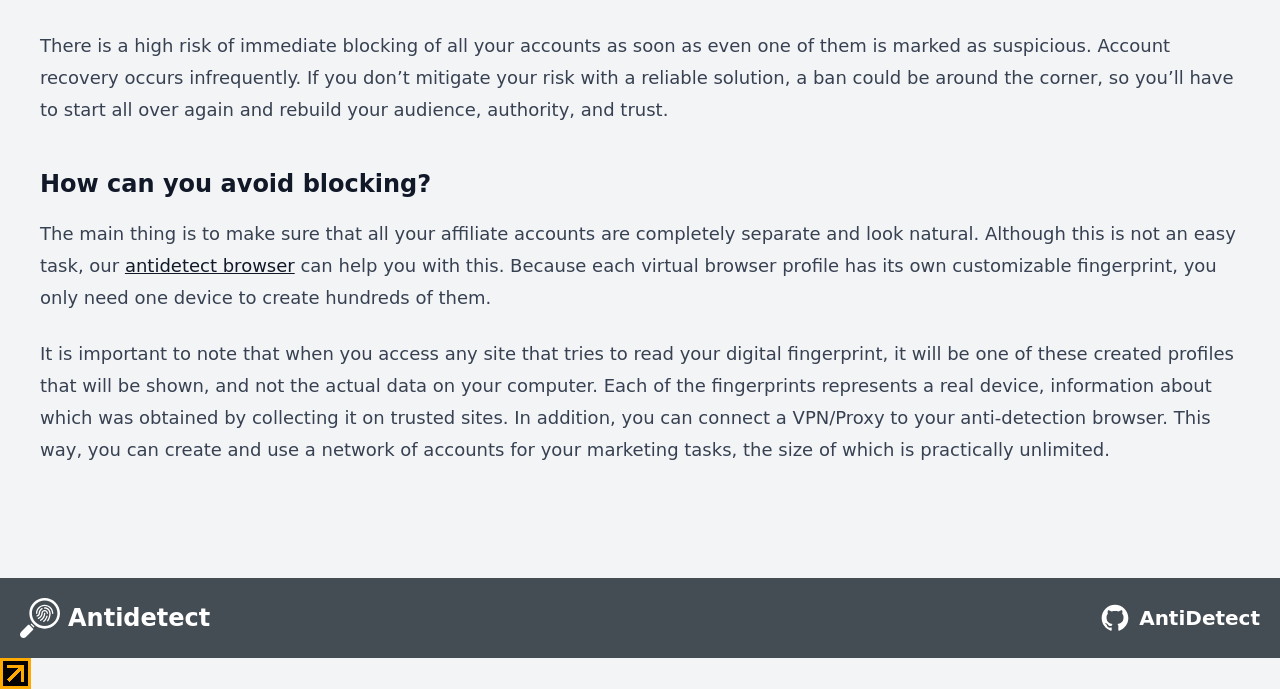What is the main risk mentioned in the text?
Give a single word or phrase as your answer by examining the image.

Immediate blocking of accounts